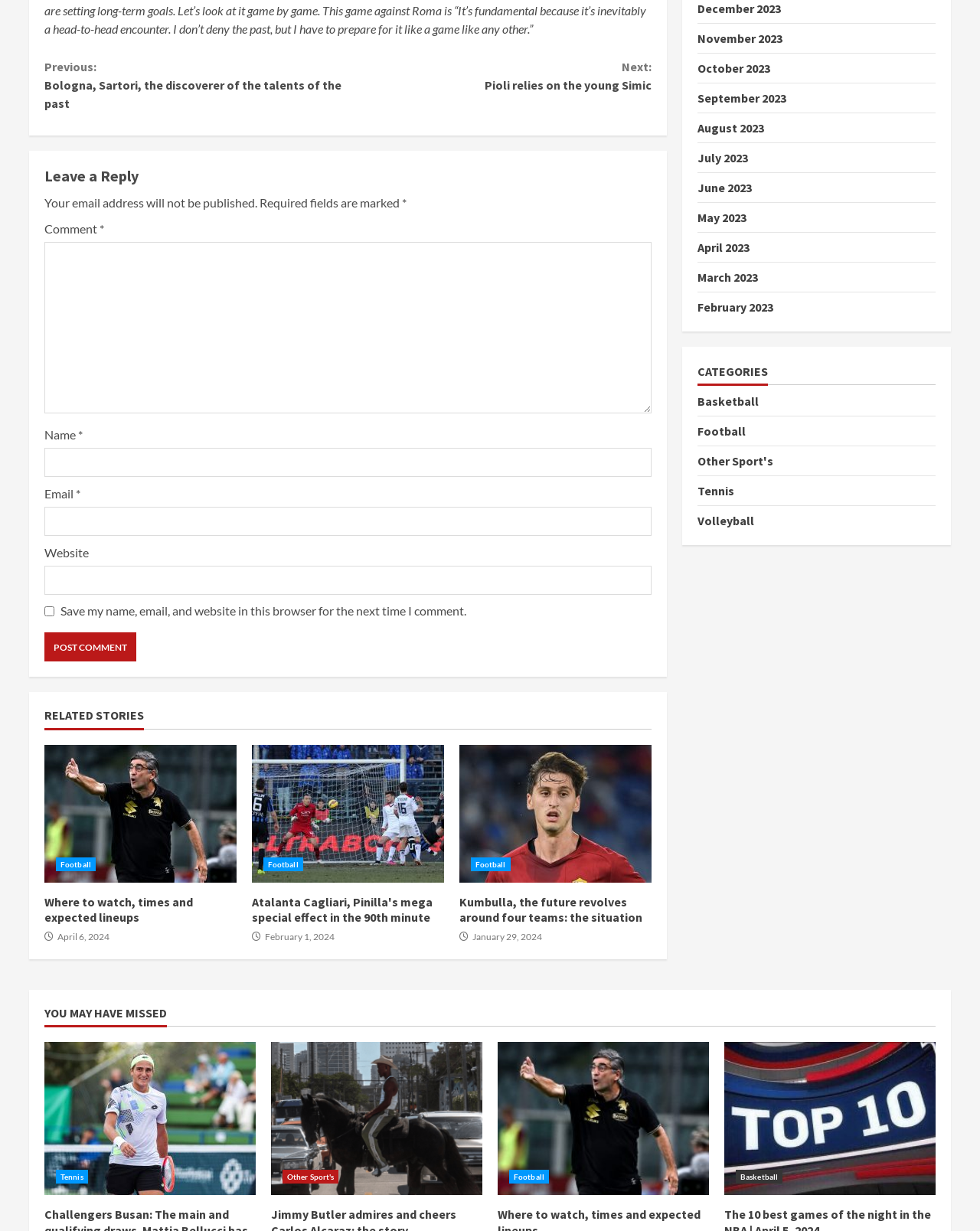Locate the bounding box coordinates of the area where you should click to accomplish the instruction: "Click the 'RELATED STORIES' heading".

[0.045, 0.575, 0.665, 0.592]